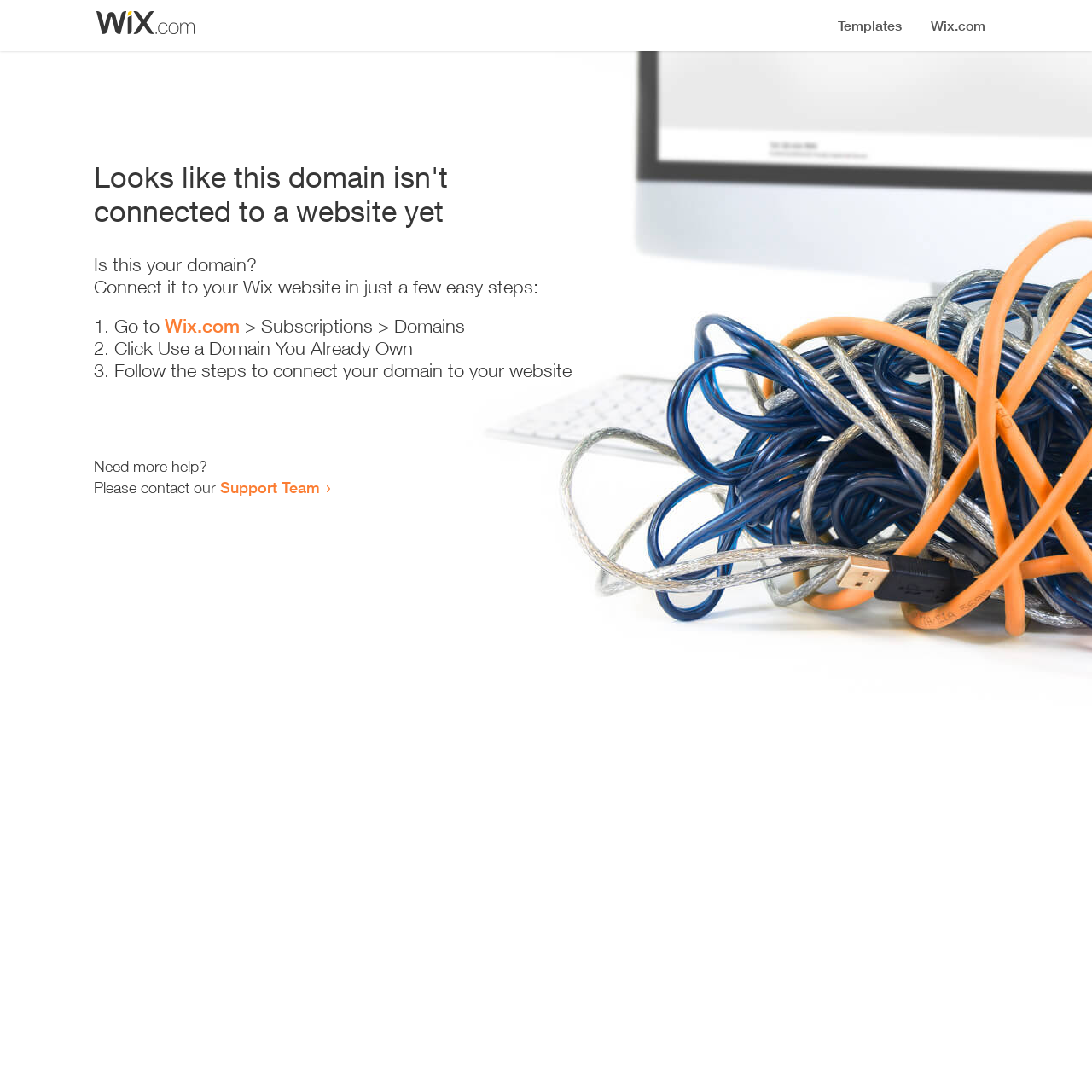Identify and provide the text content of the webpage's primary headline.

Looks like this domain isn't
connected to a website yet